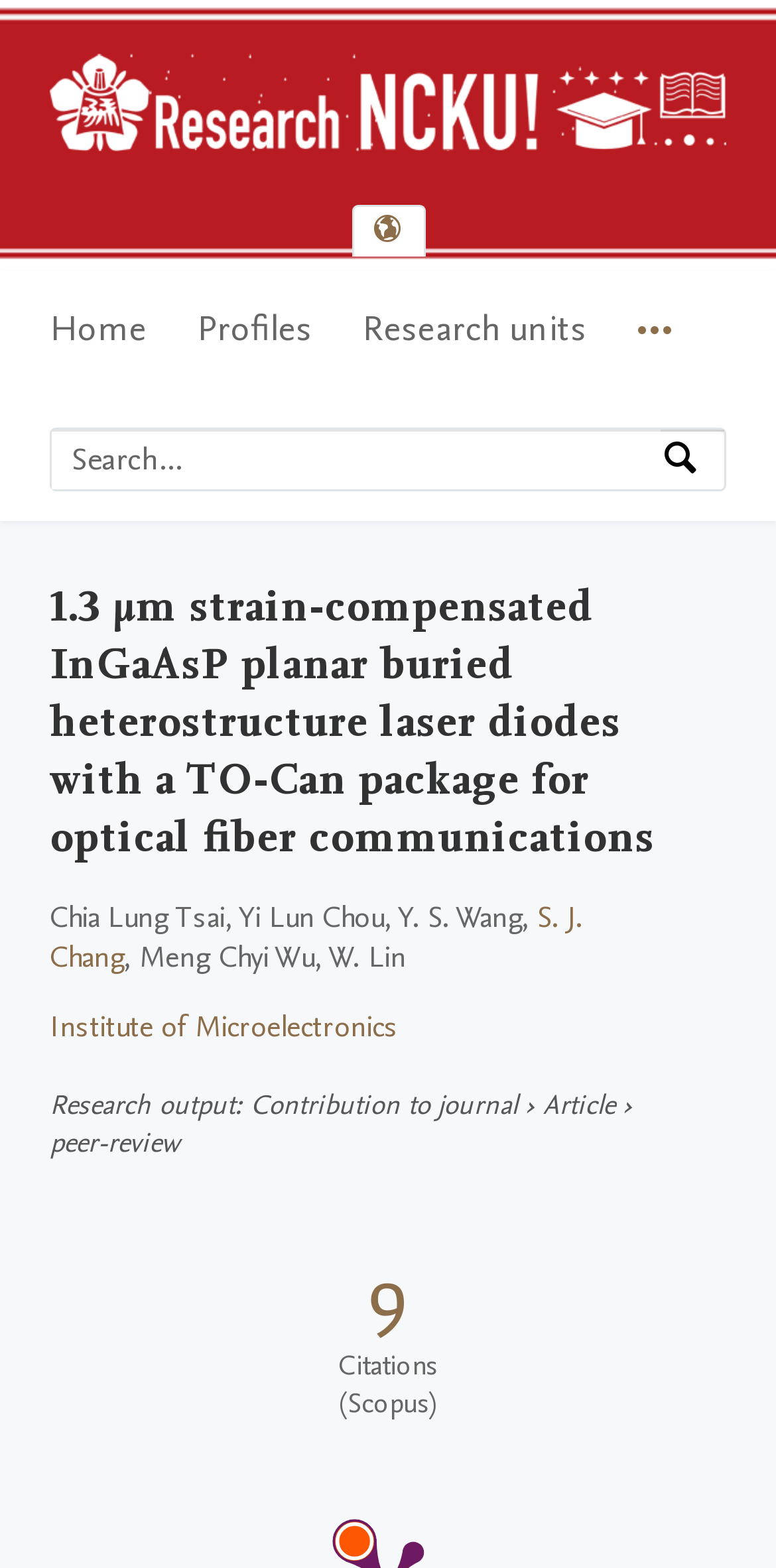What is the name of the institute?
Could you answer the question in a detailed manner, providing as much information as possible?

I found the answer by looking at the section below the author names, where it says 'Institute of Microelectronics'.